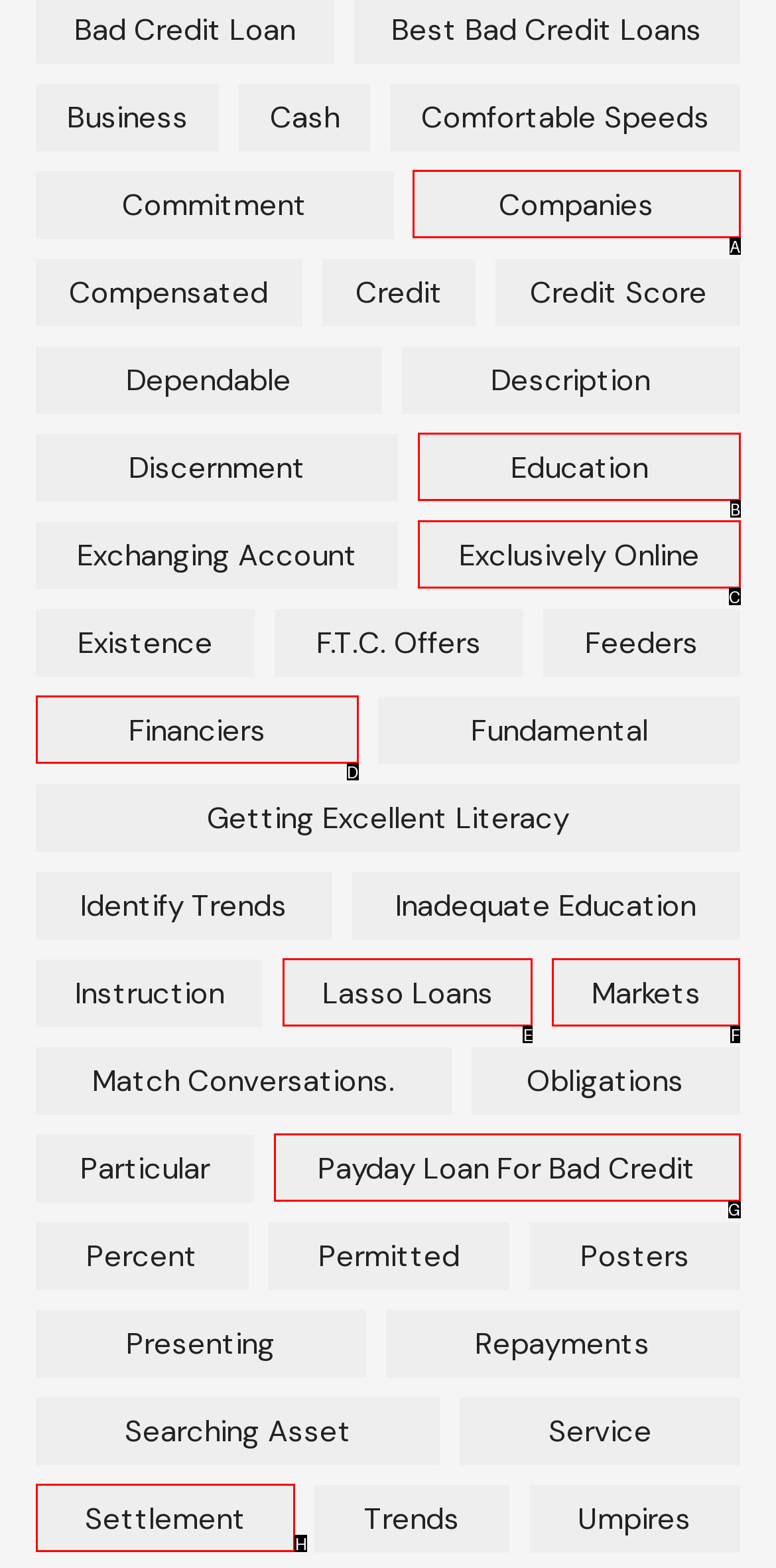For the instruction: Explore 'Payday loan for bad credit', determine the appropriate UI element to click from the given options. Respond with the letter corresponding to the correct choice.

G